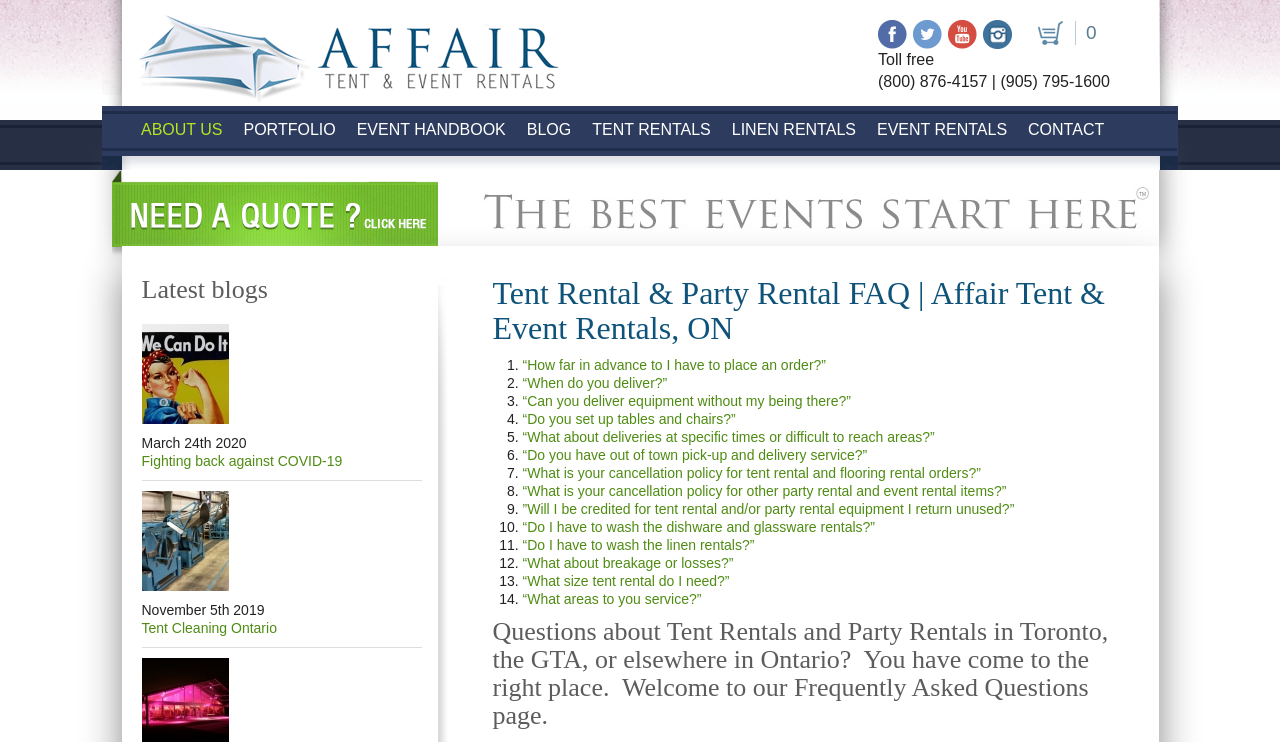Given the element description "alt="Fighting back against COVID-19"" in the screenshot, predict the bounding box coordinates of that UI element.

[0.111, 0.437, 0.179, 0.571]